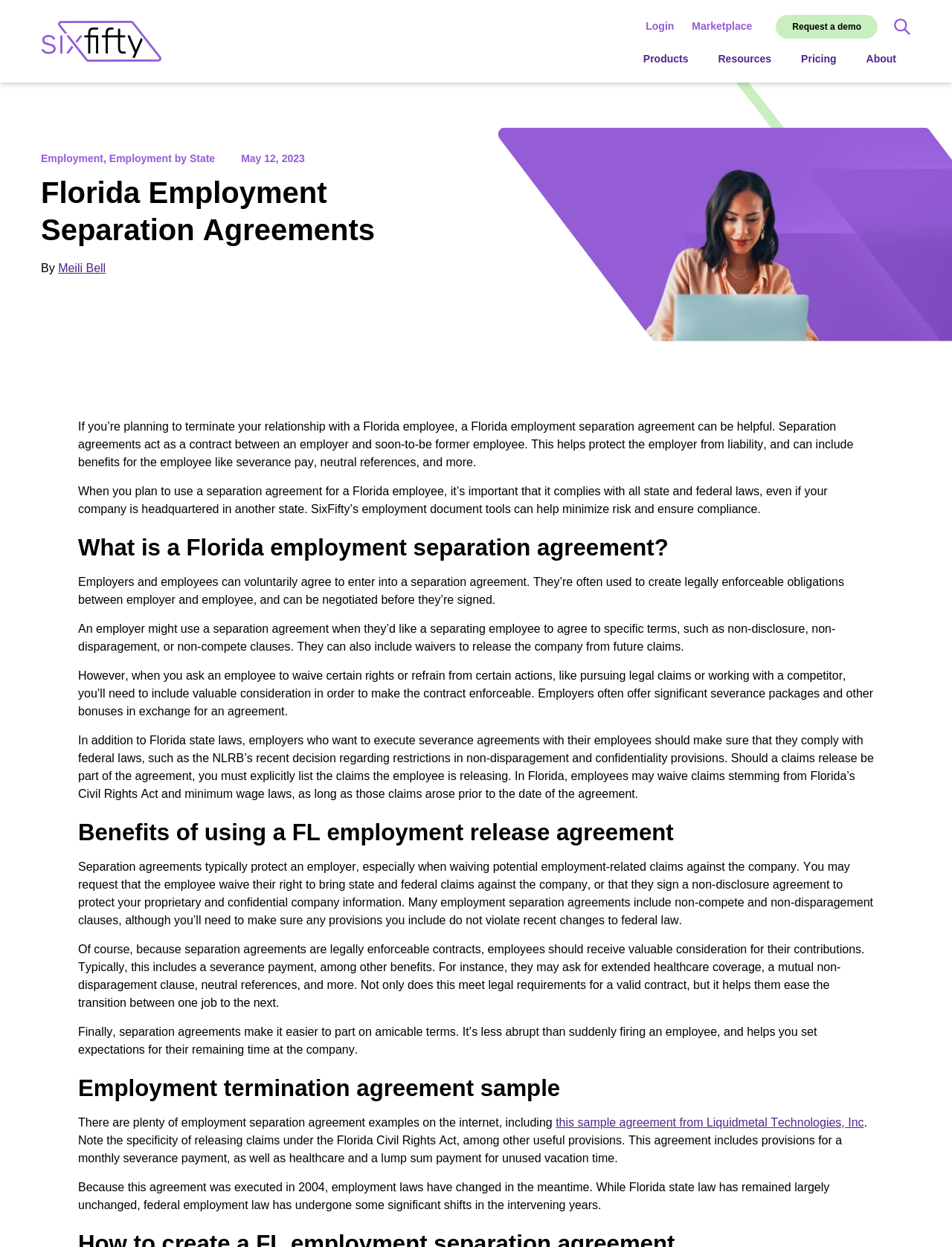What is a Florida employment separation agreement?
Examine the webpage screenshot and provide an in-depth answer to the question.

Based on the webpage content, a Florida employment separation agreement is a contract between an employer and a soon-to-be former employee that helps protect the employer from liability and can include benefits for the employee like severance pay, neutral references, and more.